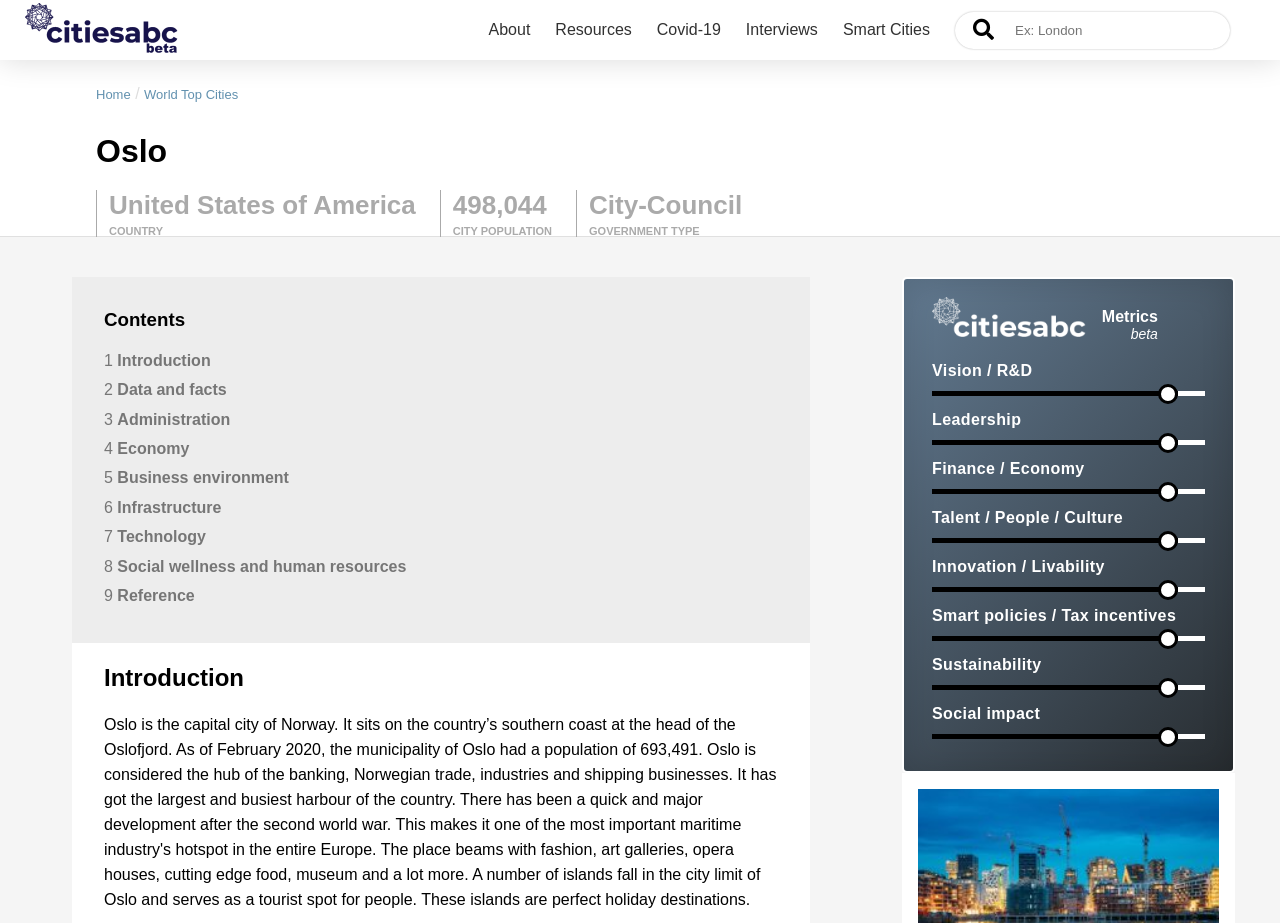How many main sections are there in the webpage's contents?
Answer briefly with a single word or phrase based on the image.

9